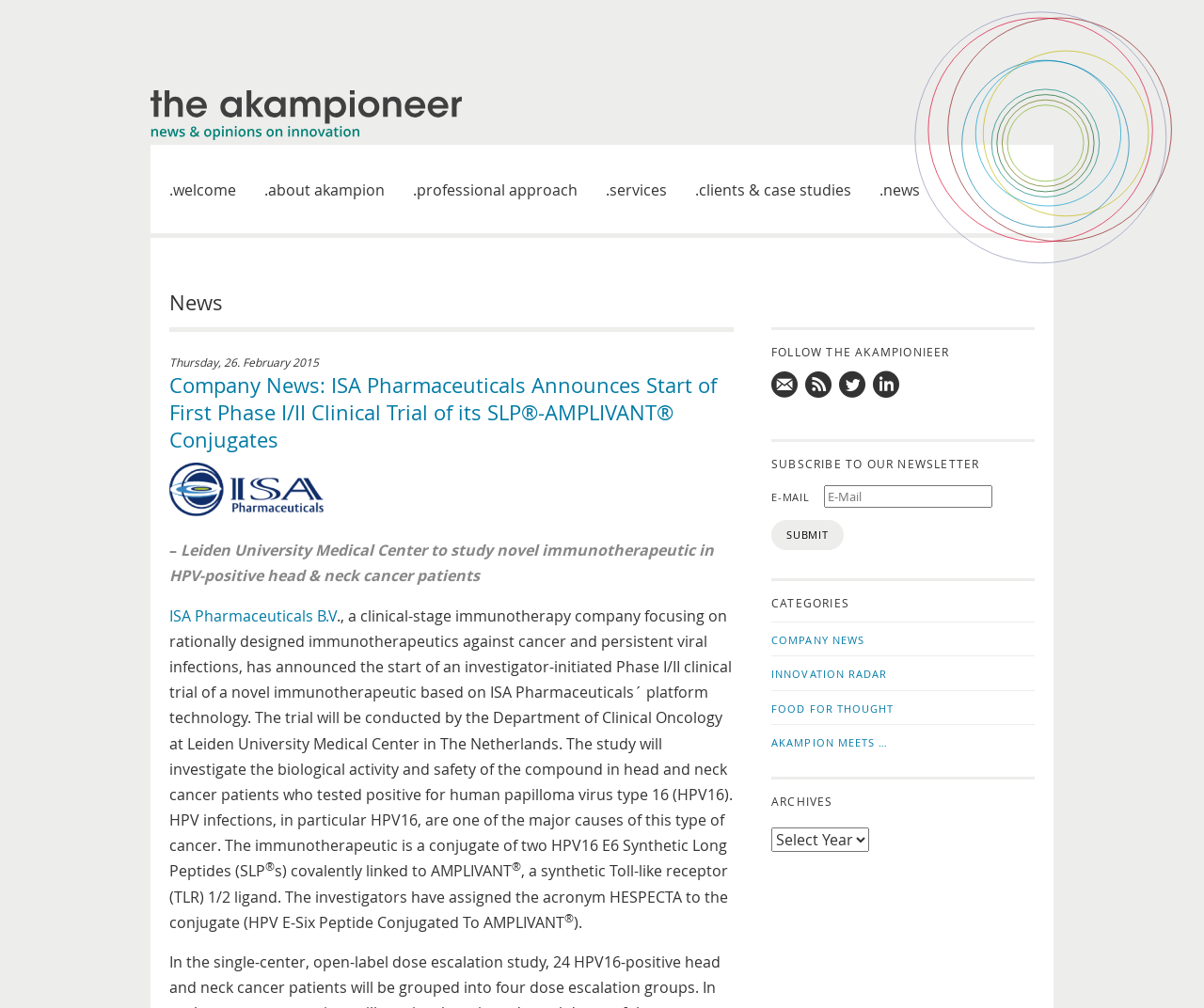Pinpoint the bounding box coordinates of the element you need to click to execute the following instruction: "Follow akampion on Twitter". The bounding box should be represented by four float numbers between 0 and 1, in the format [left, top, right, bottom].

[0.697, 0.368, 0.72, 0.396]